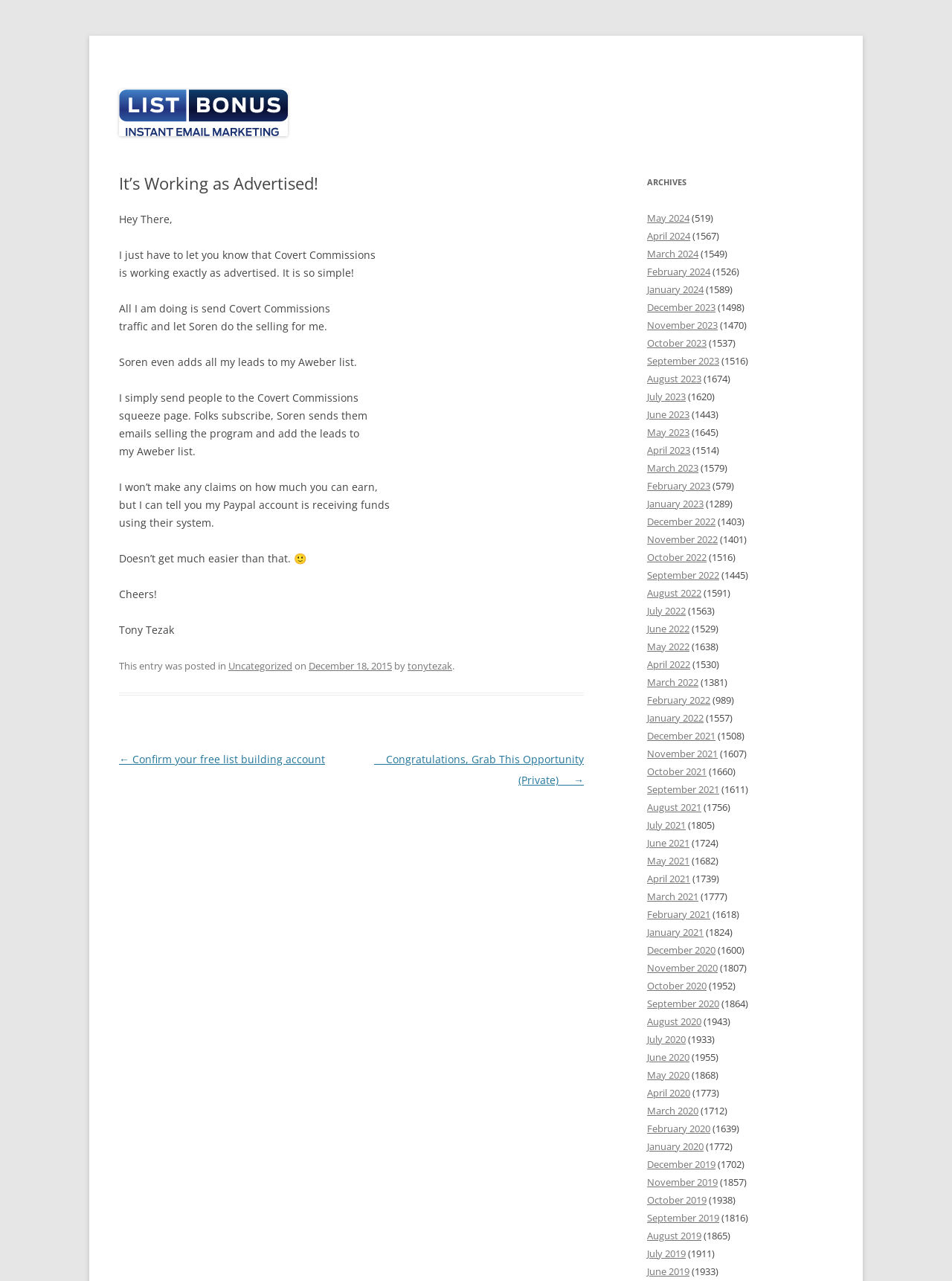Please provide a one-word or phrase answer to the question: 
What is the author's role in the Covert Commissions system?

Sending traffic